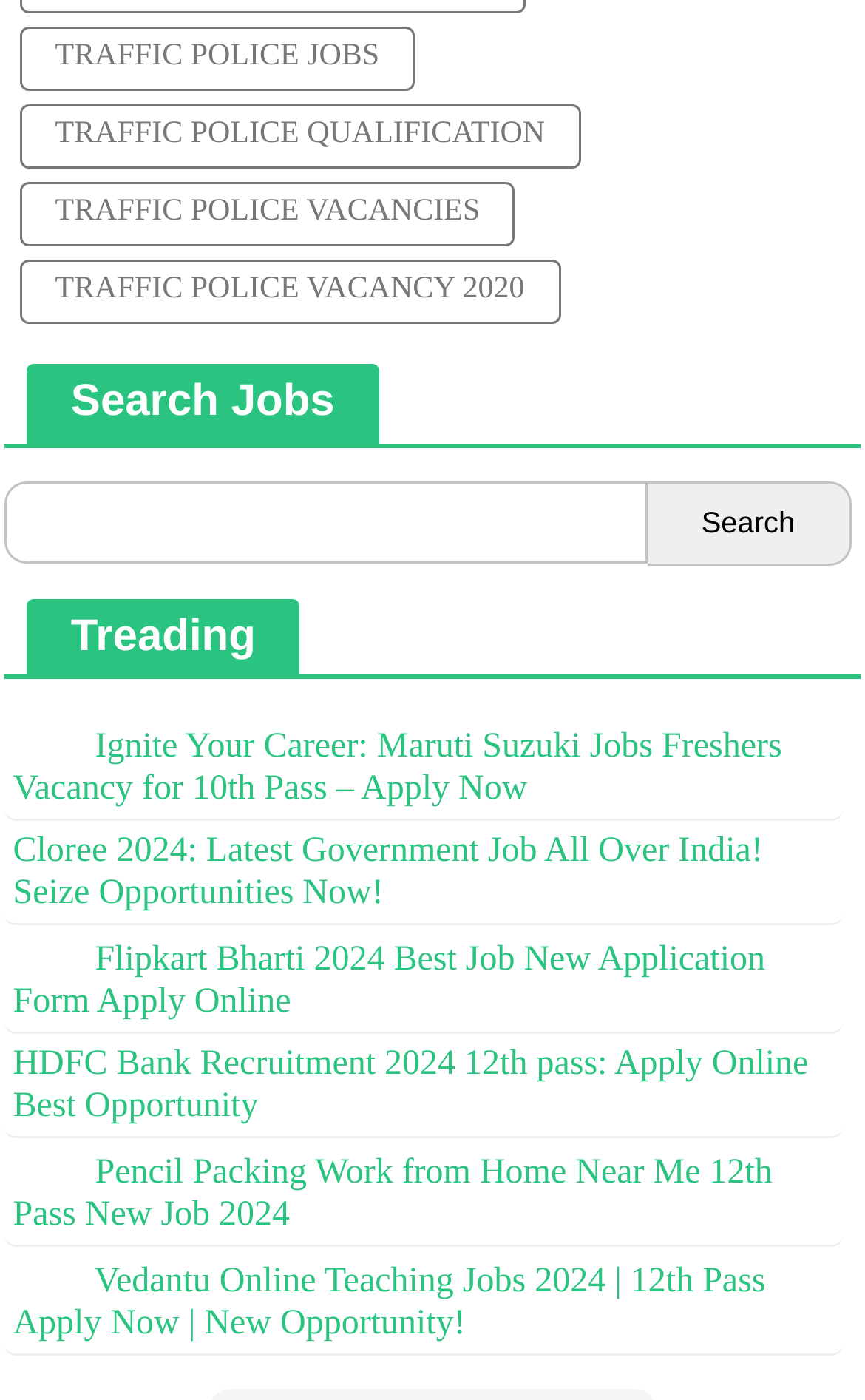Use a single word or phrase to answer the following:
What type of content is displayed on this webpage?

Job listings